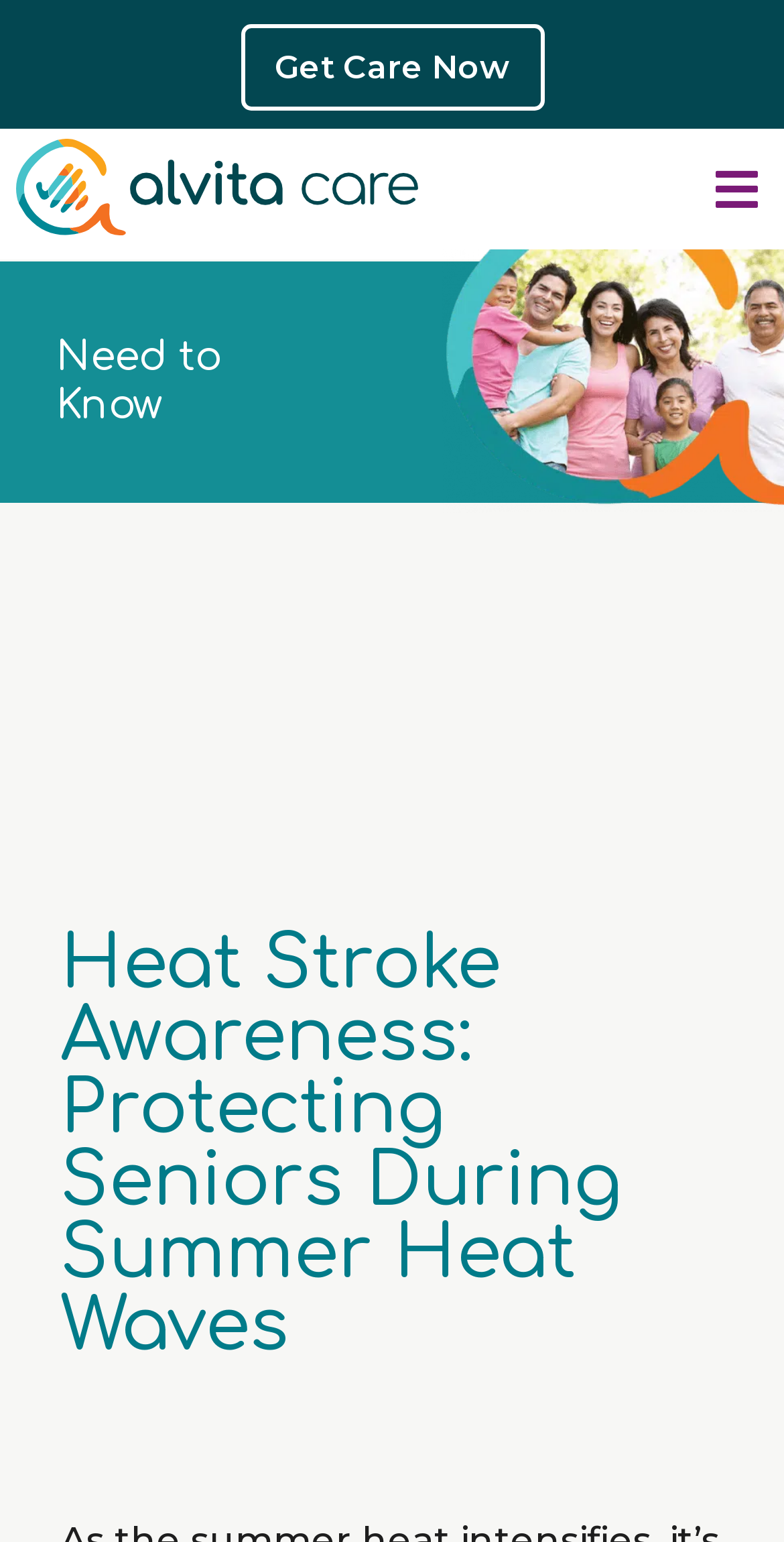What is the section title below the main heading? Refer to the image and provide a one-word or short phrase answer.

Need to Know